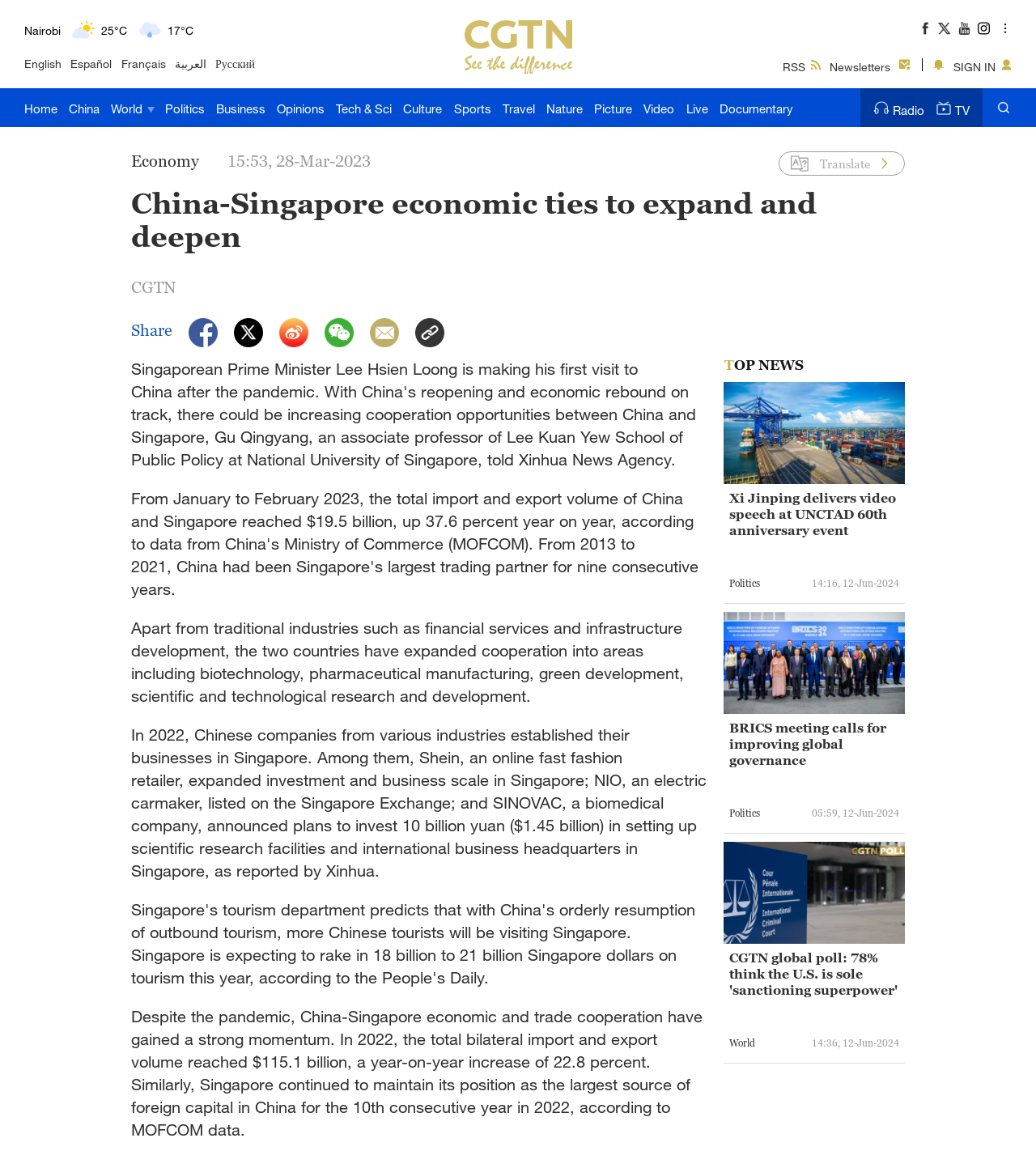Please determine the bounding box coordinates for the UI element described here. Use the format (top-left x, top-left y, bottom-right x, bottom-right y) with values bounded between 0 and 1: alt="Ultrasteam Cleaning & Restoration"

None